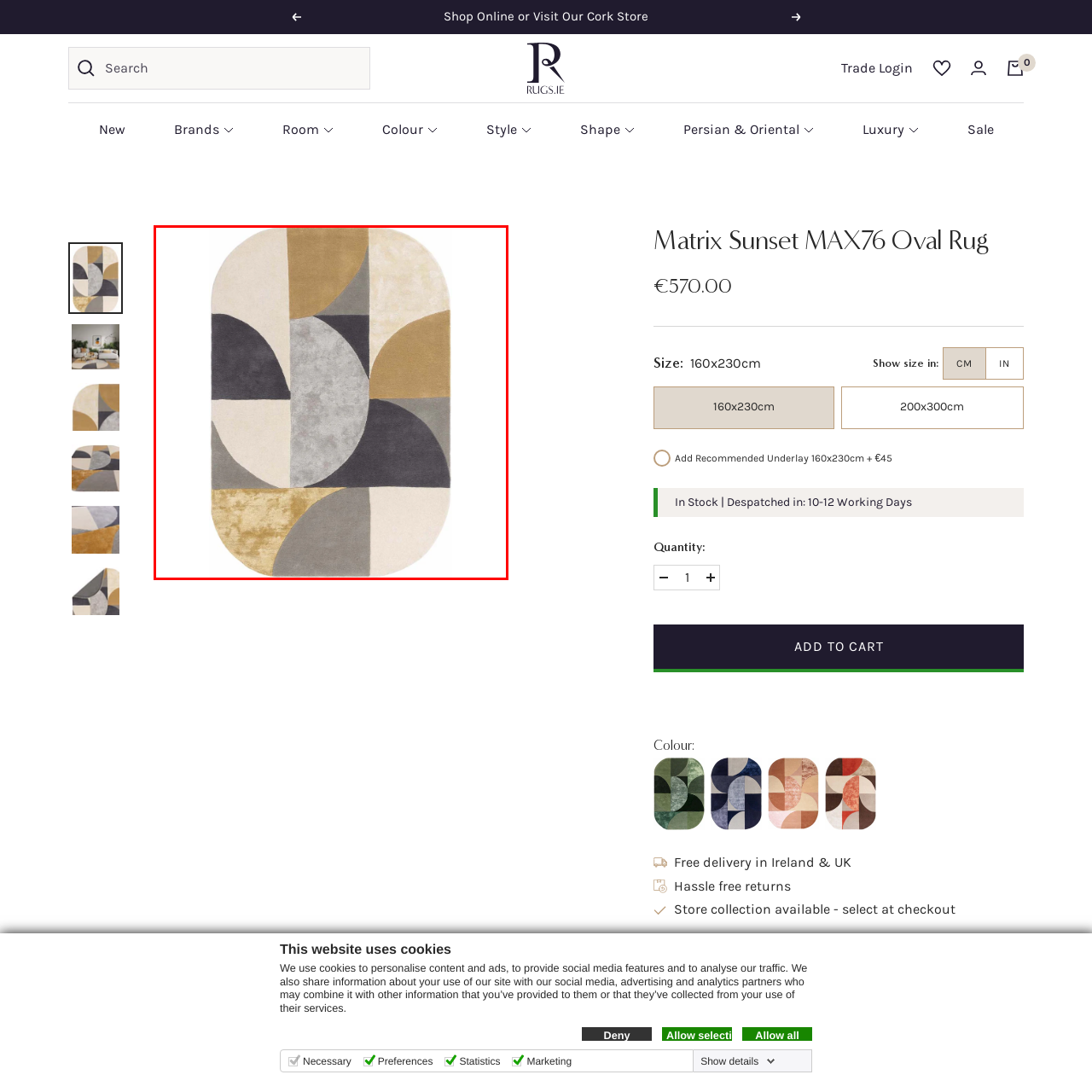Check the image inside the red boundary and briefly answer: What is the ideal size of the Matrix Sunset MAX76 Oval Rug?

160x230 cm